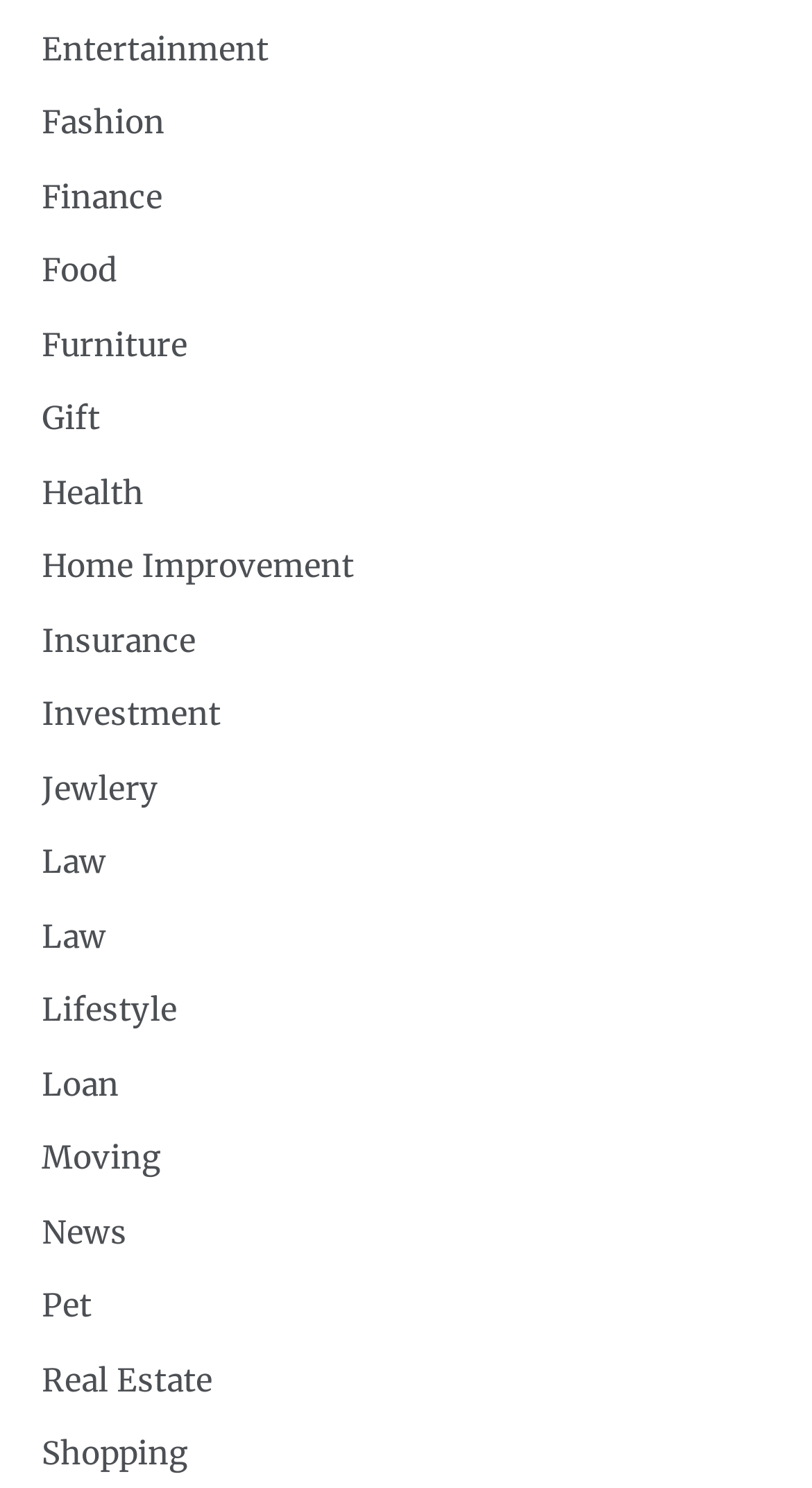Is there a category for news?
Answer with a single word or phrase by referring to the visual content.

Yes